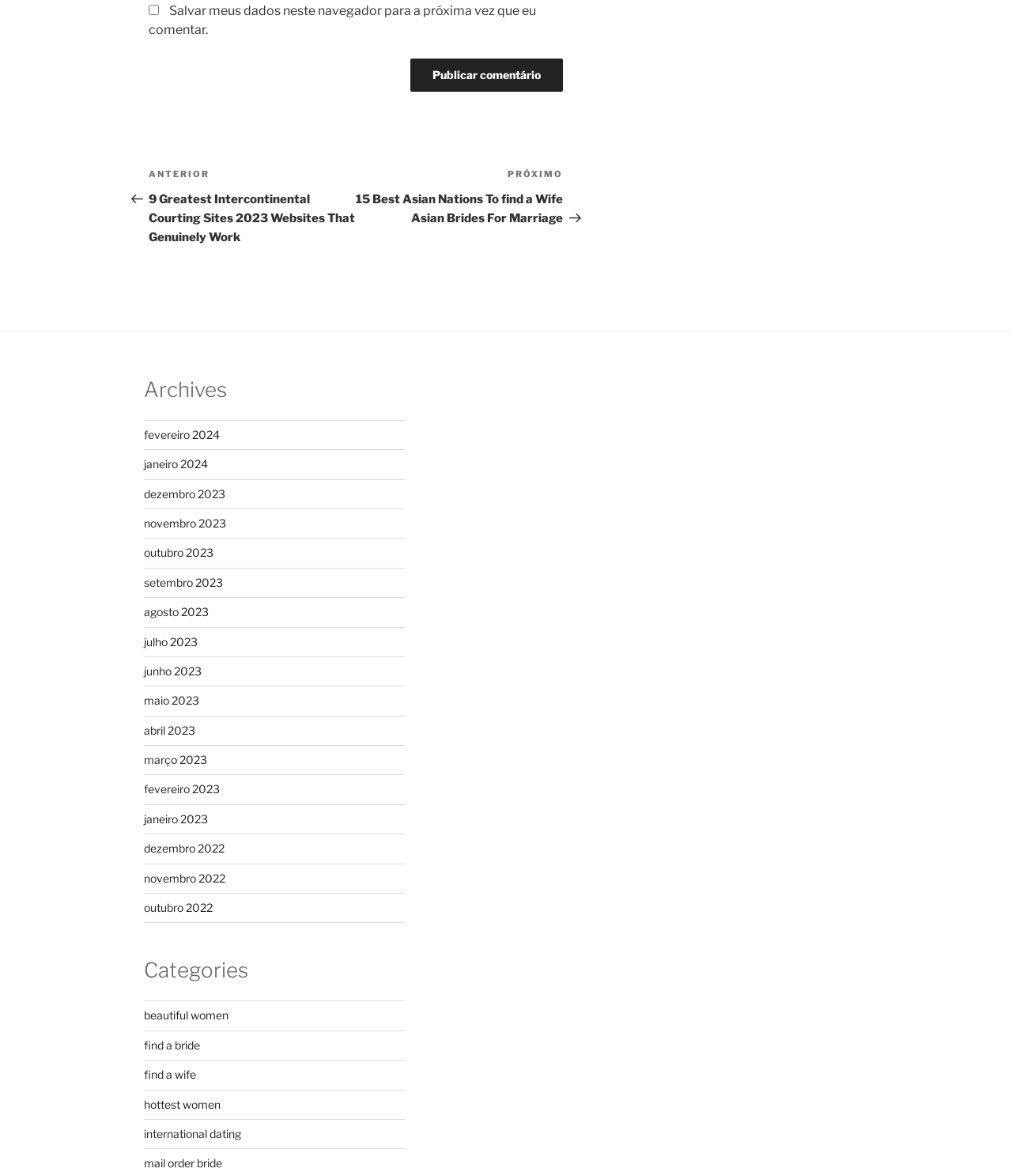Find the bounding box coordinates for the area that should be clicked to accomplish the instruction: "Click the 'fevereiro 2024' link".

[0.142, 0.364, 0.217, 0.375]